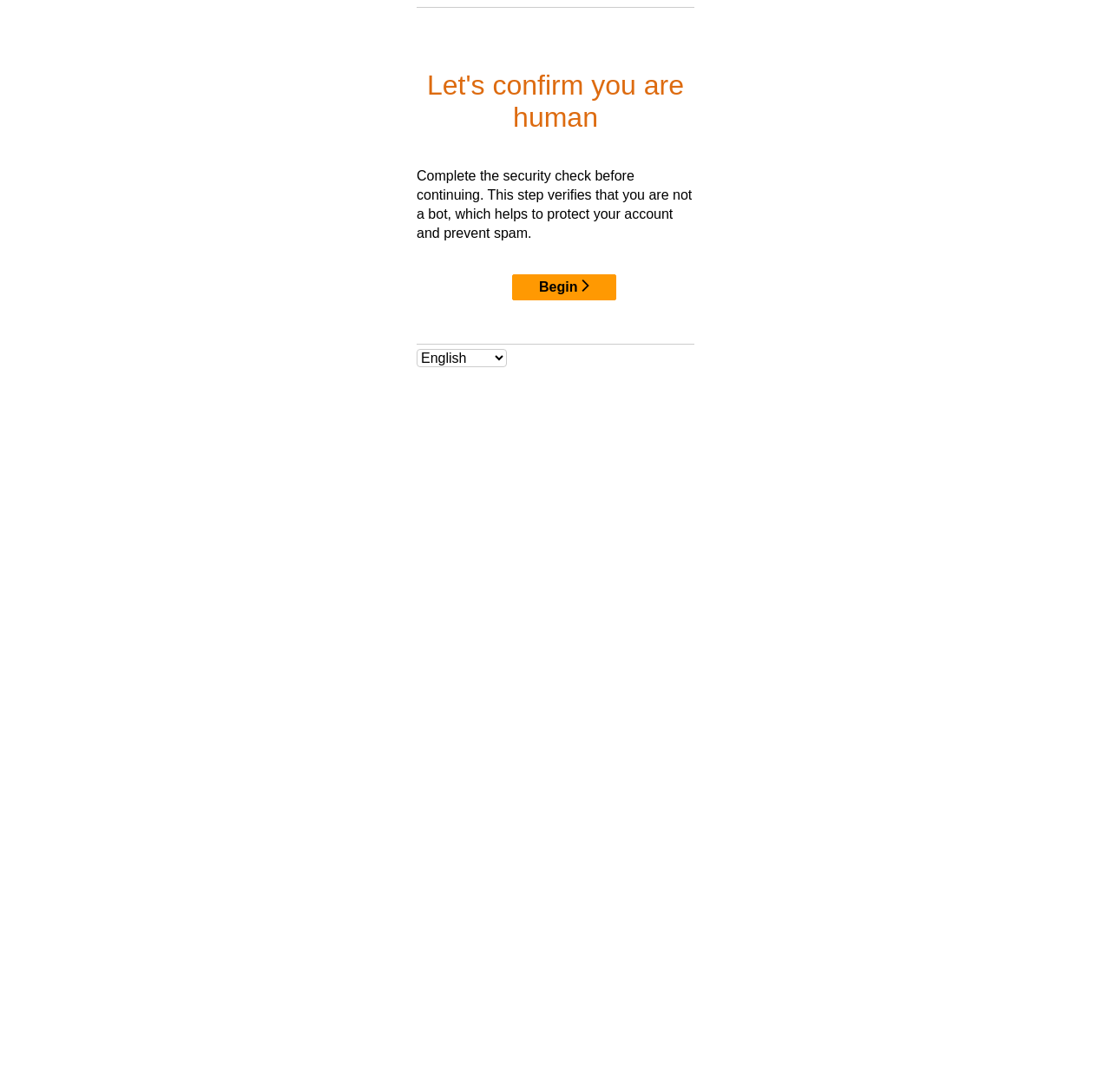For the given element description Begin, determine the bounding box coordinates of the UI element. The coordinates should follow the format (top-left x, top-left y, bottom-right x, bottom-right y) and be within the range of 0 to 1.

[0.461, 0.251, 0.555, 0.275]